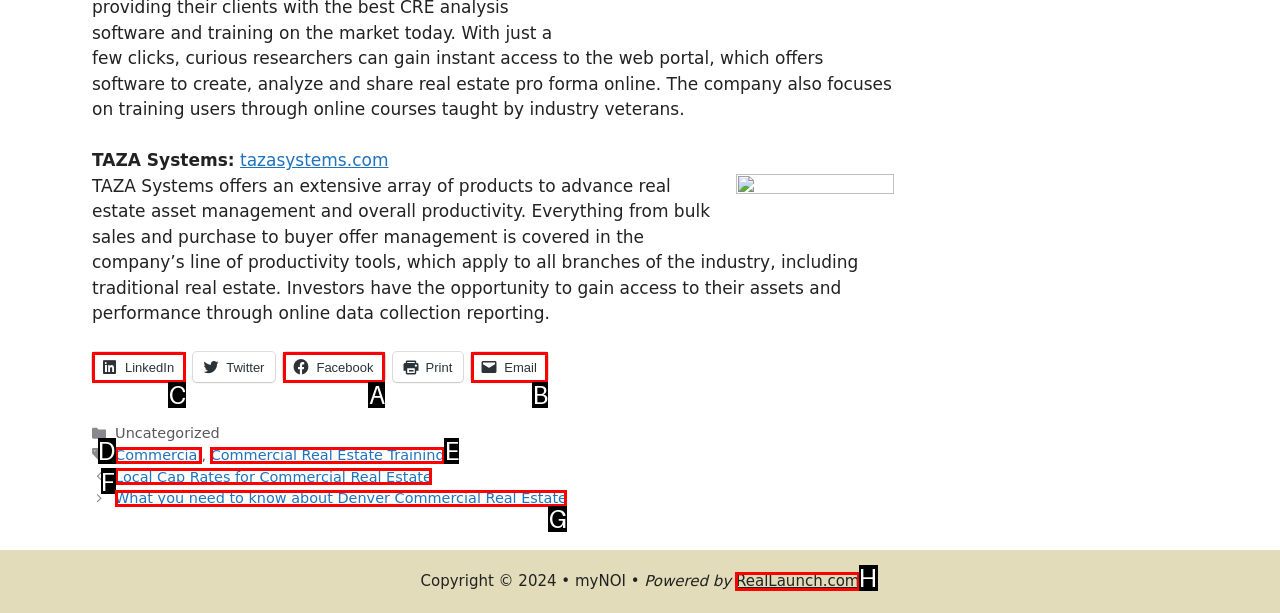Determine the correct UI element to click for this instruction: Contact us. Respond with the letter of the chosen element.

None